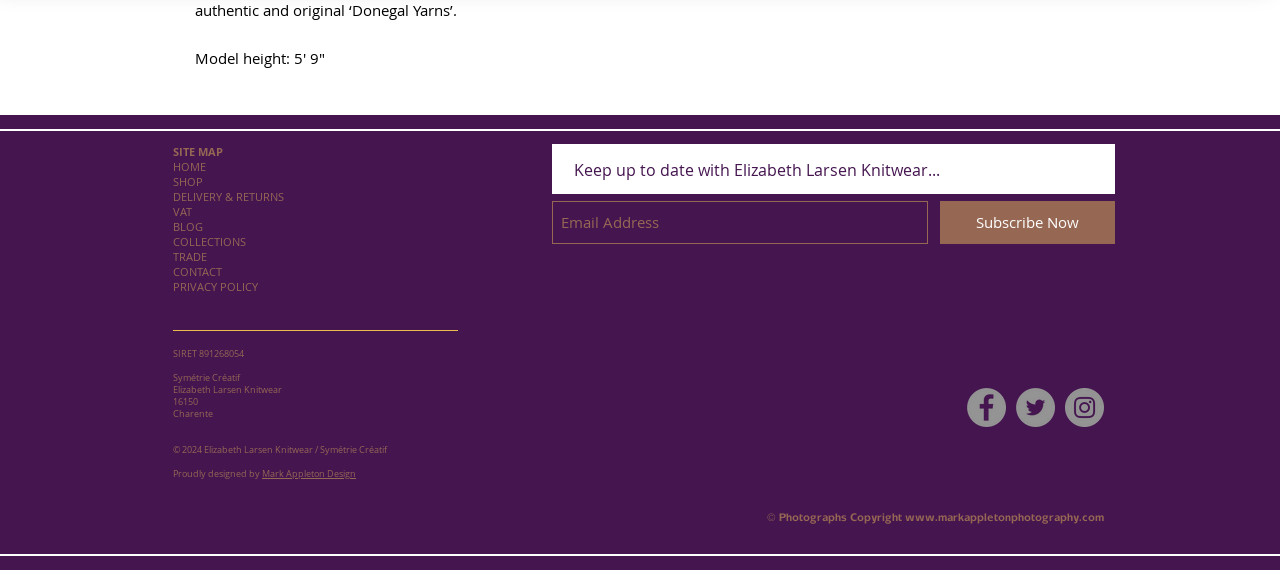Specify the bounding box coordinates of the element's region that should be clicked to achieve the following instruction: "Follow Elizabeth Larsen Knitwear on Facebook". The bounding box coordinates consist of four float numbers between 0 and 1, in the format [left, top, right, bottom].

[0.755, 0.681, 0.786, 0.749]